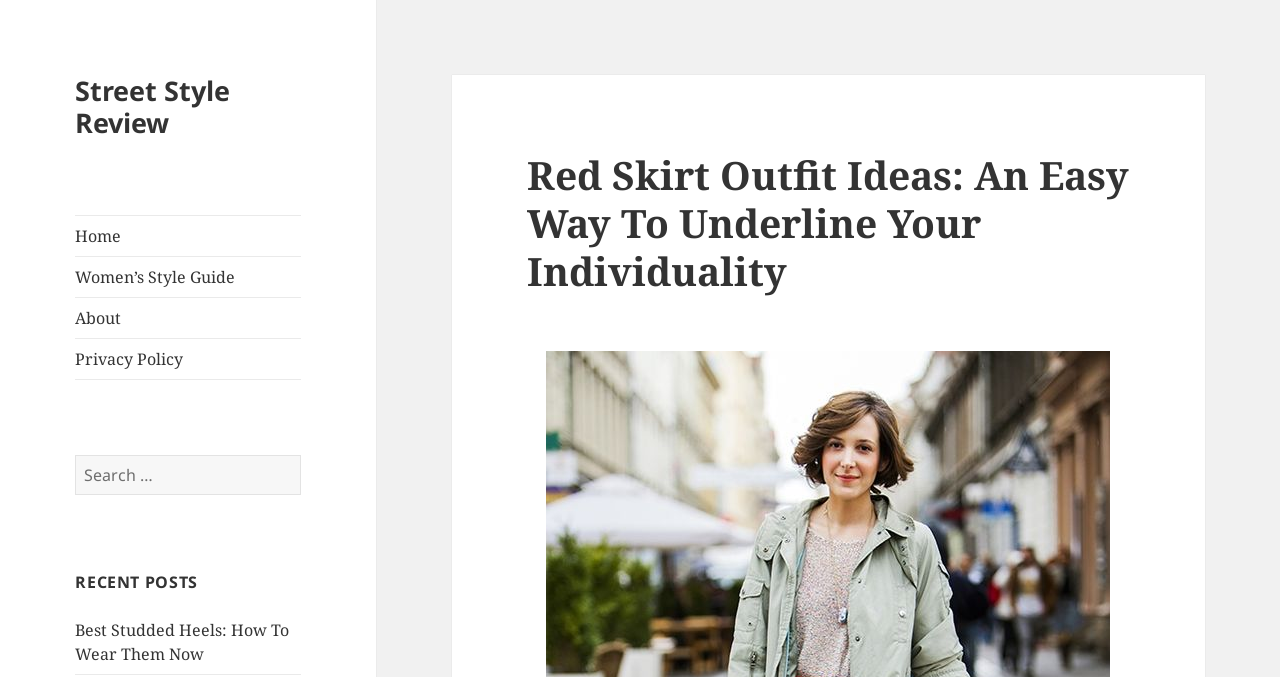Give an in-depth explanation of the webpage layout and content.

The webpage is about "Red Skirt Outfit Ideas" and how it can be used to express individuality. At the top left corner, there is a navigation menu with links to "Street Style Review", "Home", "Women's Style Guide", "About", and "Privacy Policy". Below the navigation menu, there is a search bar with a search box and a "Search" button. 

On the left side, there is a section titled "RECENT POSTS". Below this section, there is a link to an article titled "Best Studded Heels: How To Wear Them Now". On the right side of the webpage, there is a header section with a title "Red Skirt Outfit Ideas: An Easy Way To Underline Your Individuality".